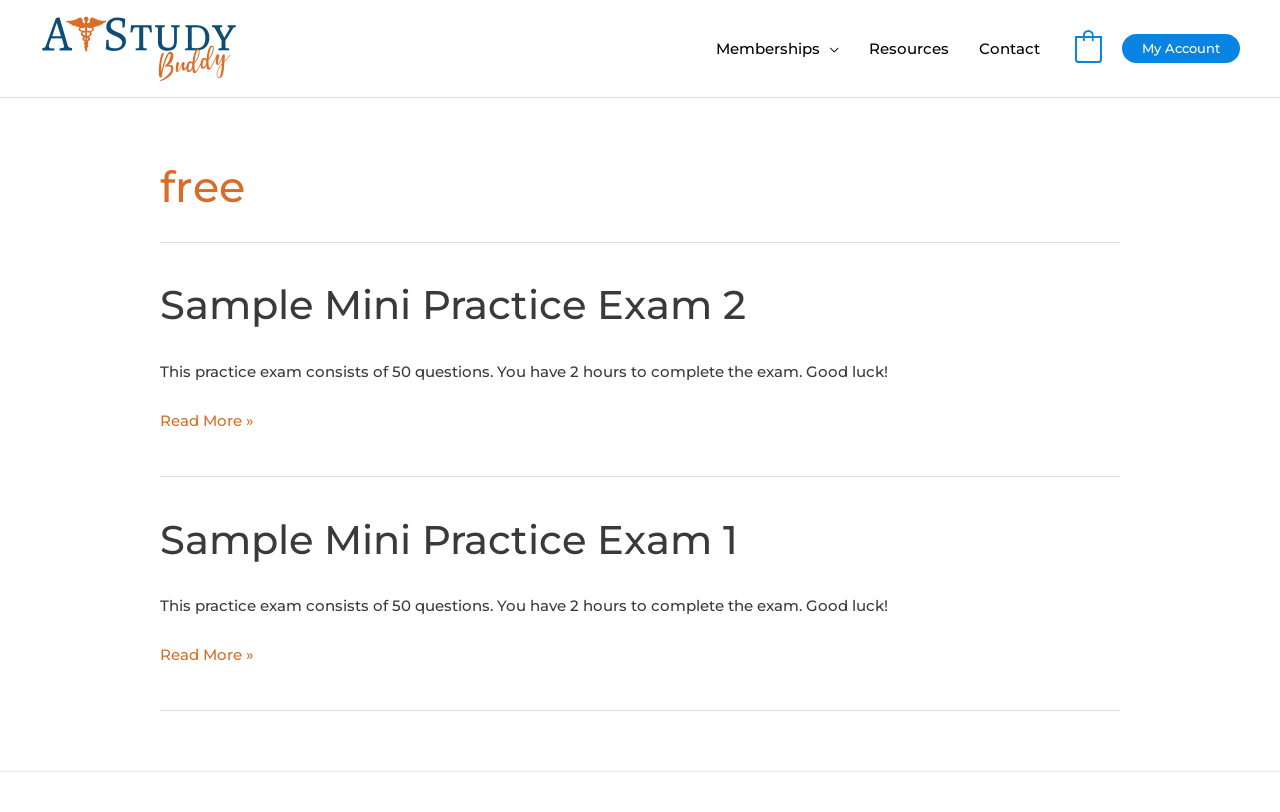Locate the bounding box of the UI element with the following description: "Sample Mini Practice Exam 1".

[0.125, 0.634, 0.577, 0.694]